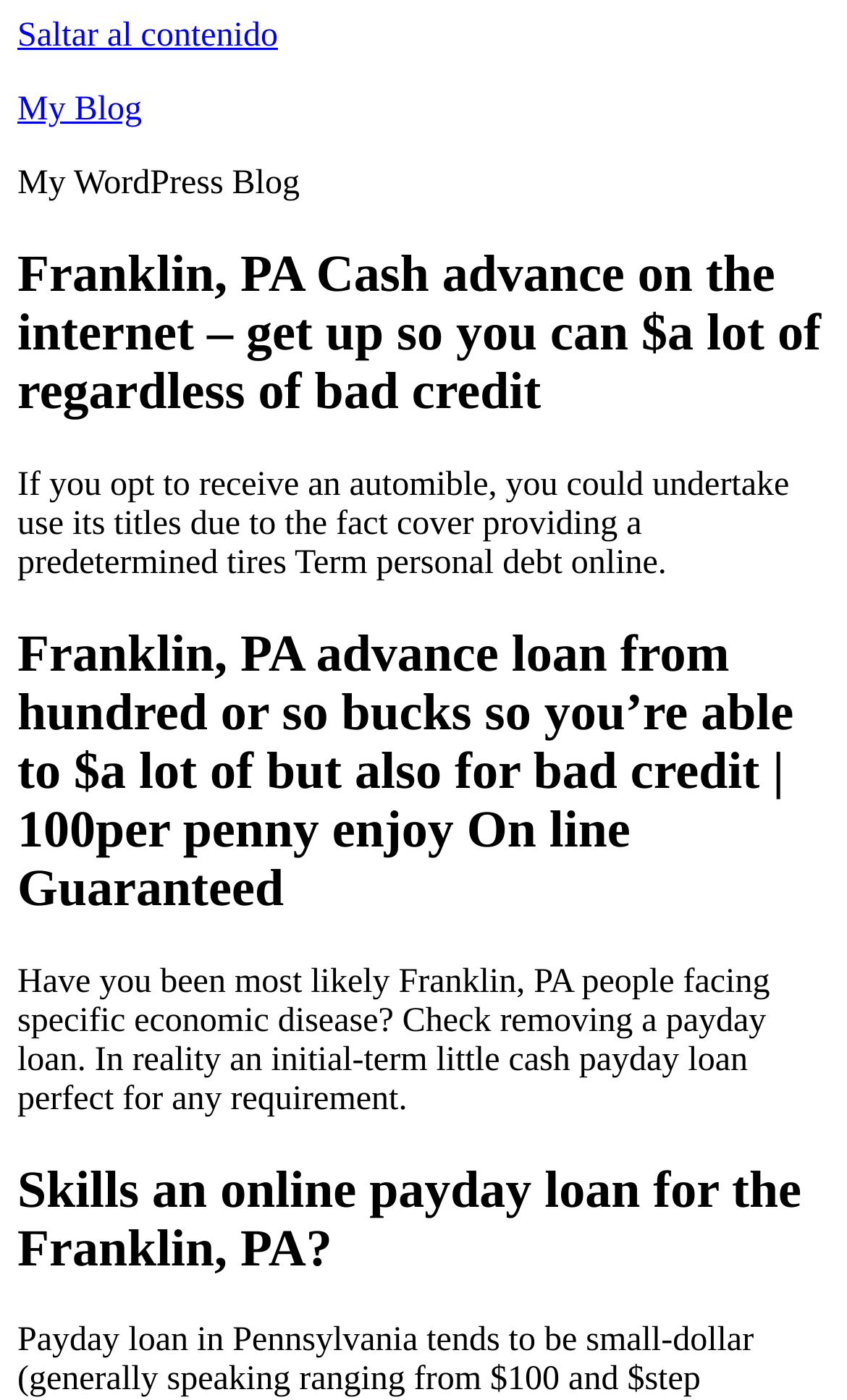Answer in one word or a short phrase: 
What is the scope of the cash advance service?

Franklin, PA